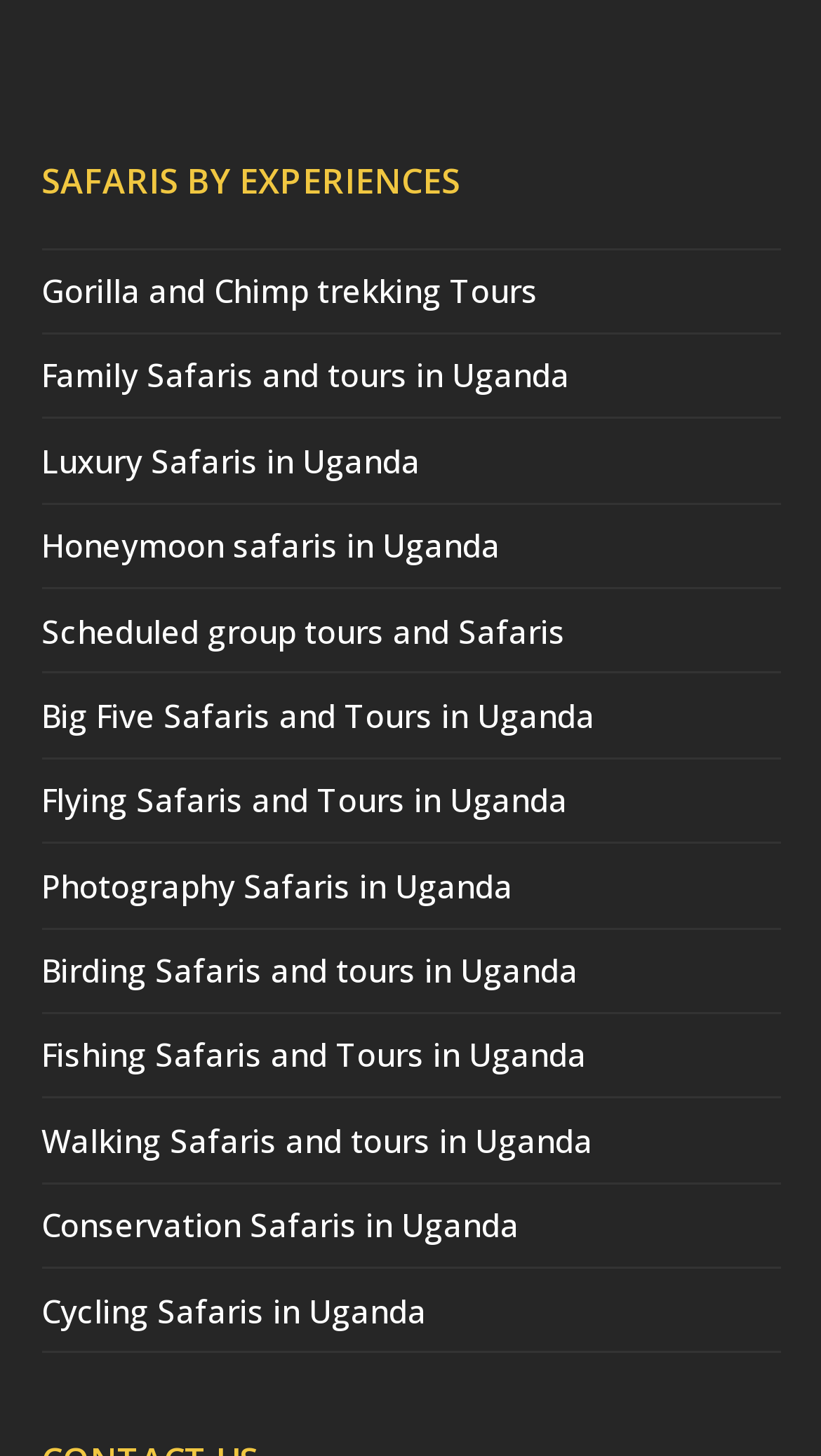Determine the bounding box coordinates for the UI element described. Format the coordinates as (top-left x, top-left y, bottom-right x, bottom-right y) and ensure all values are between 0 and 1. Element description: Conservation Safaris in Uganda

[0.05, 0.827, 0.632, 0.856]